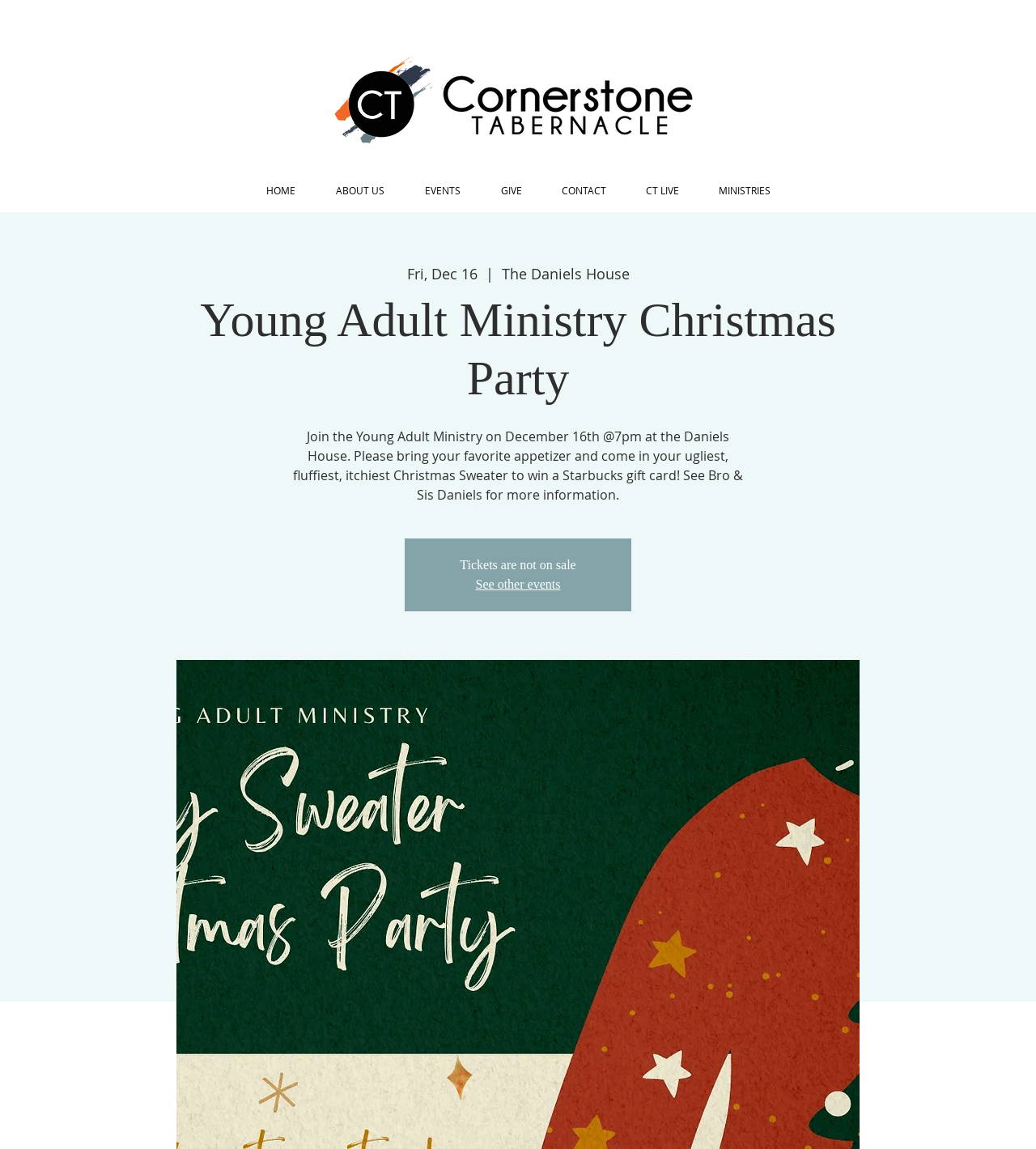Provide the bounding box coordinates for the specified HTML element described in this description: "GIVE". The coordinates should be four float numbers ranging from 0 to 1, in the format [left, top, right, bottom].

[0.464, 0.159, 0.523, 0.173]